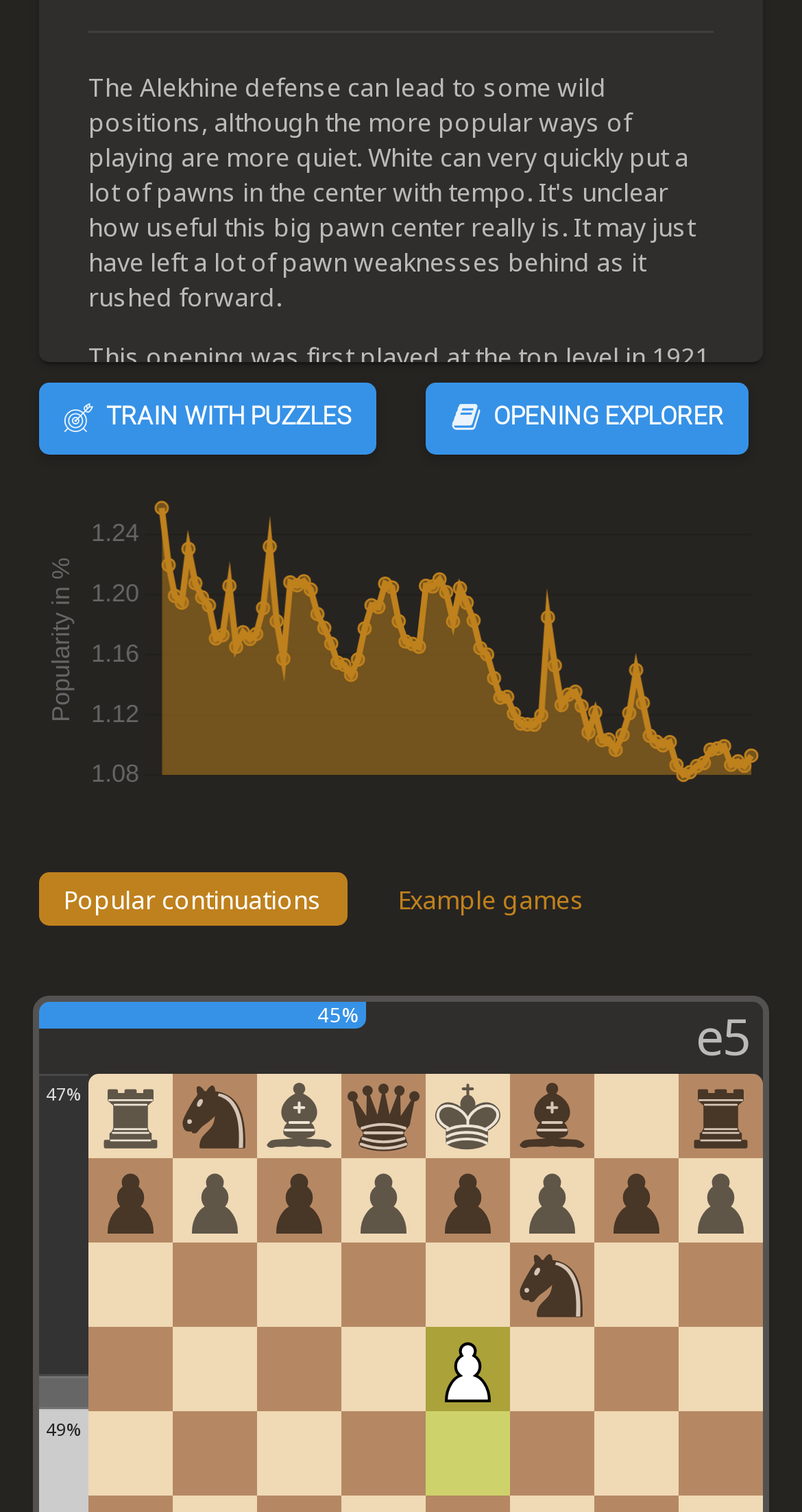What is the name of the opening discussed?
Provide an in-depth answer to the question, covering all aspects.

The text on the webpage mentions 'This opening was first played at the top level in 1921 by World Champion Alexander Alekhine.' which indicates that the opening being discussed is the Alekhine opening.